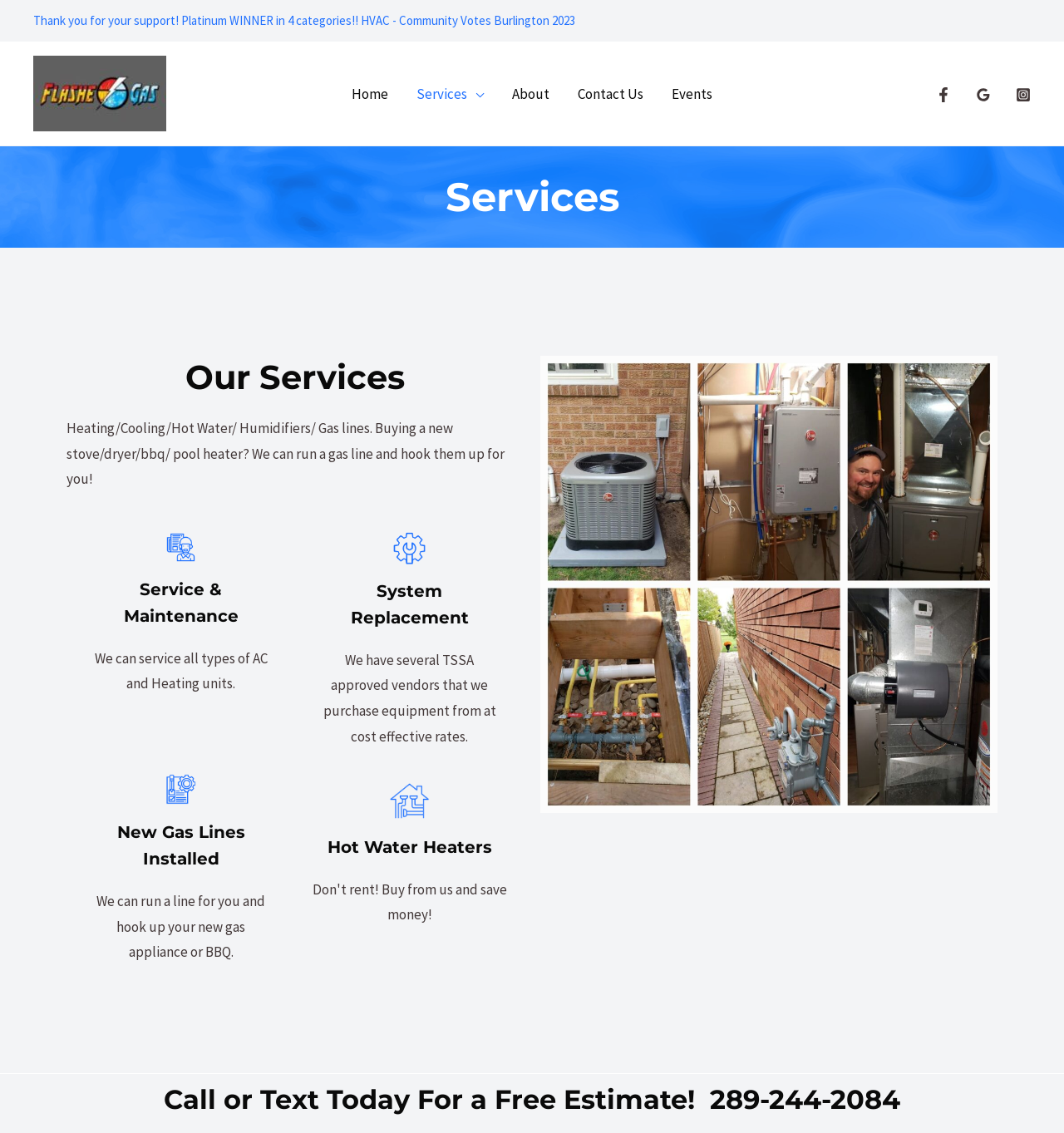Can you give a comprehensive explanation to the question given the content of the image?
How many types of services are mentioned on the webpage?

By analyzing the webpage, I found that there are five types of services mentioned, namely Heating, Cooling, Hot Water, Humidifiers, and Gas lines, which are listed in the StaticText element with ID 283.